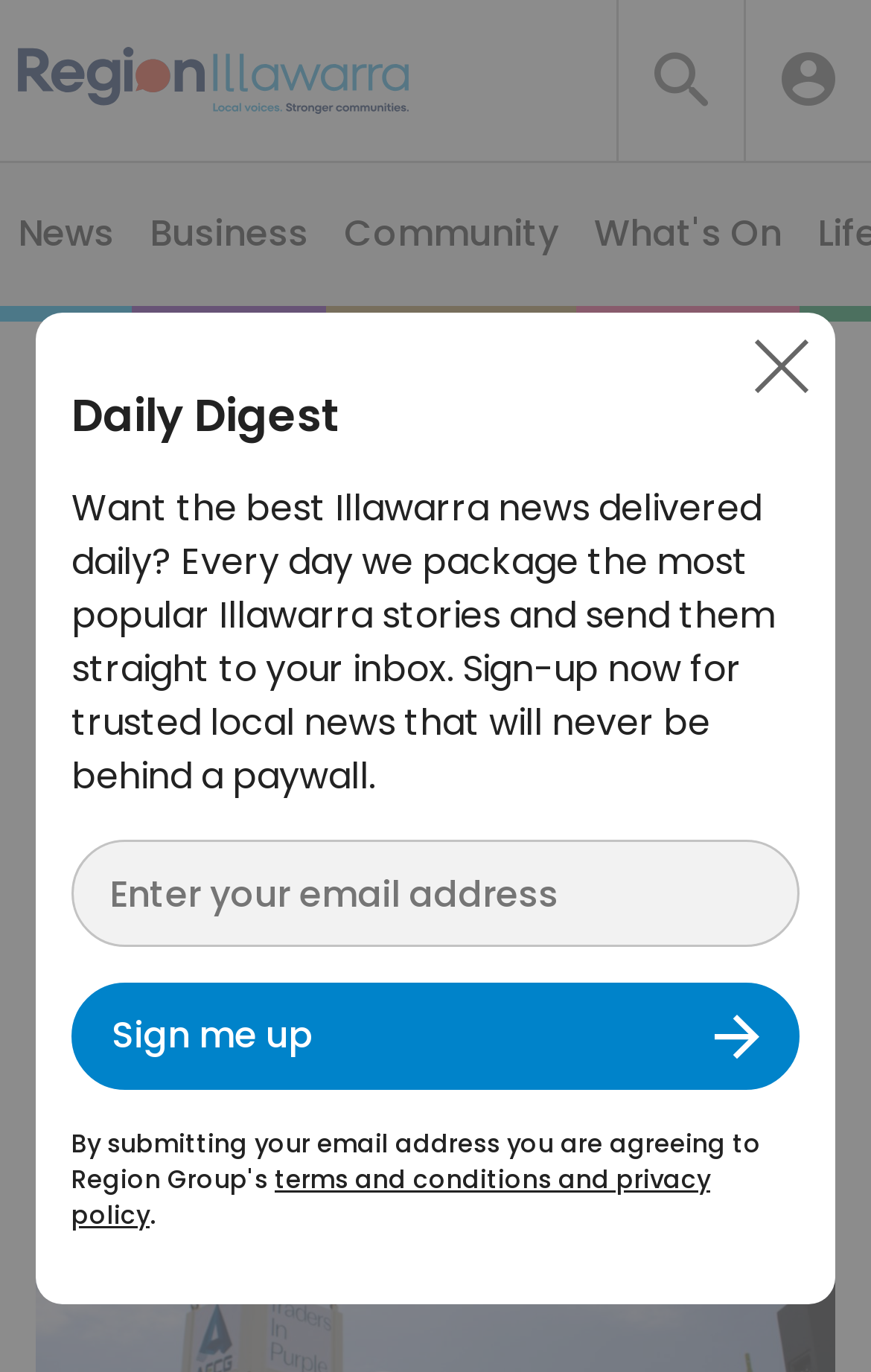Show me the bounding box coordinates of the clickable region to achieve the task as per the instruction: "View terms and conditions".

[0.082, 0.846, 0.815, 0.899]